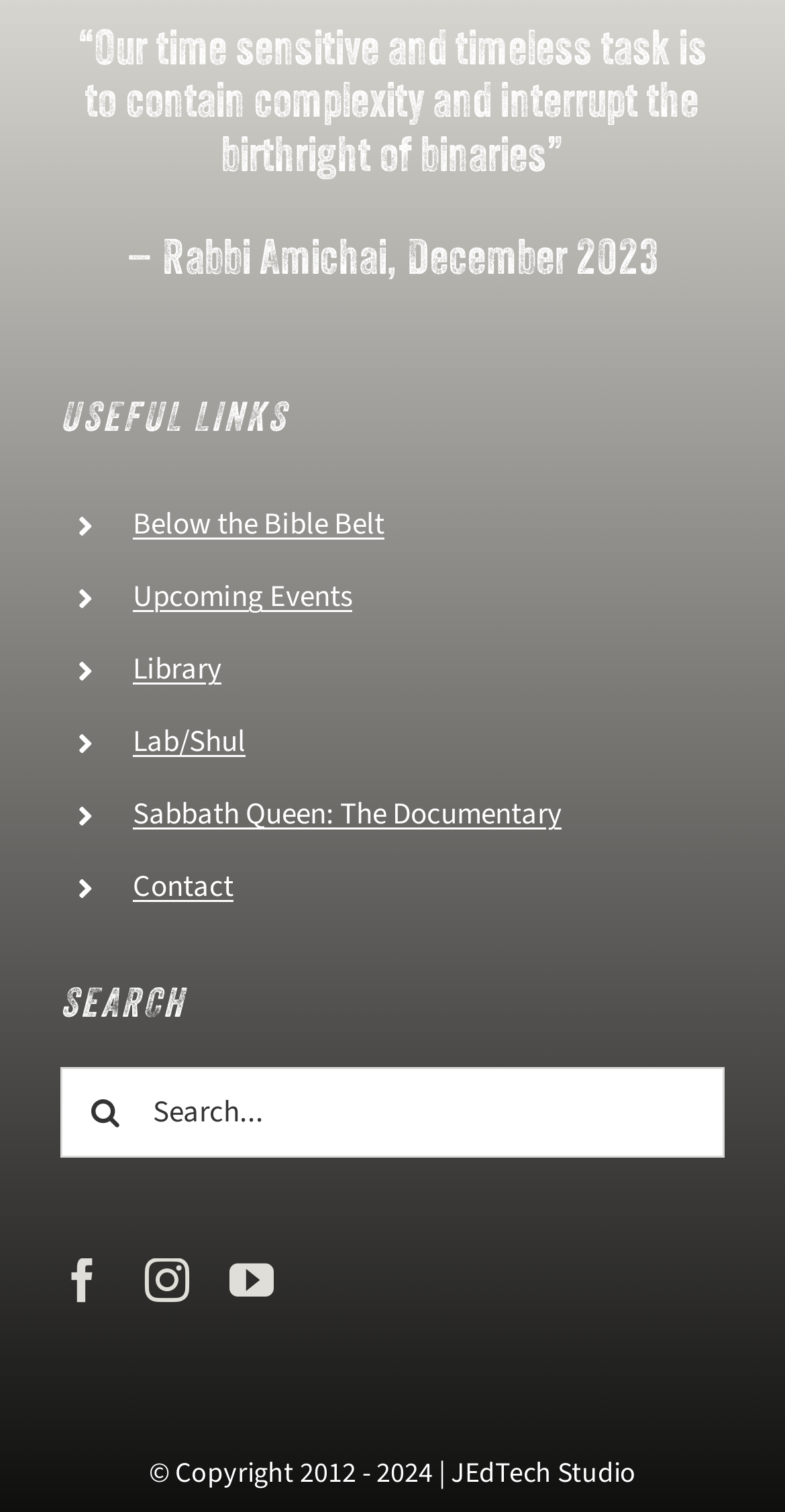Determine the bounding box coordinates of the clickable element to complete this instruction: "Follow on Facebook". Provide the coordinates in the format of four float numbers between 0 and 1, [left, top, right, bottom].

[0.077, 0.832, 0.133, 0.861]